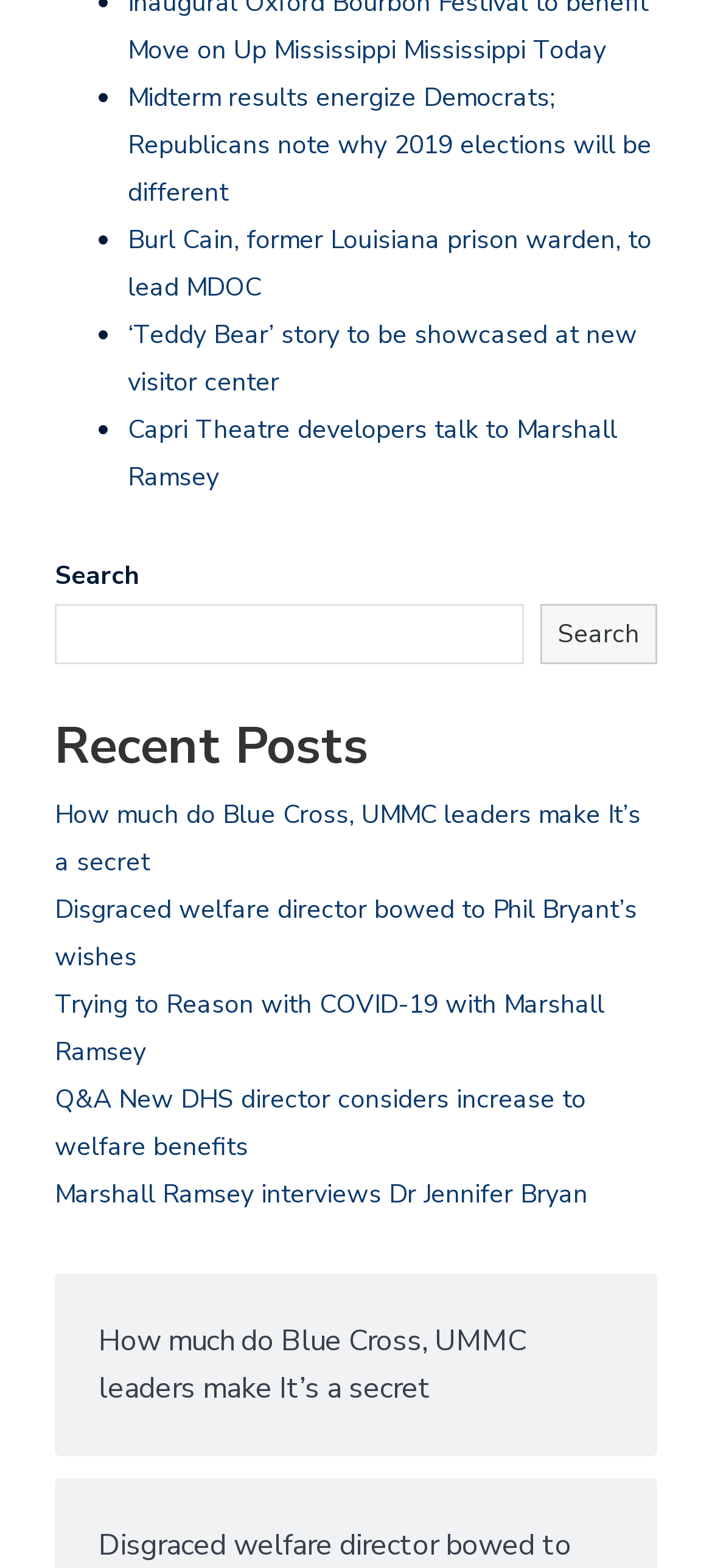Identify the bounding box coordinates of the clickable region necessary to fulfill the following instruction: "Read 'Midterm results energize Democrats; Republicans note why 2019 elections will be different'". The bounding box coordinates should be four float numbers between 0 and 1, i.e., [left, top, right, bottom].

[0.179, 0.051, 0.915, 0.133]